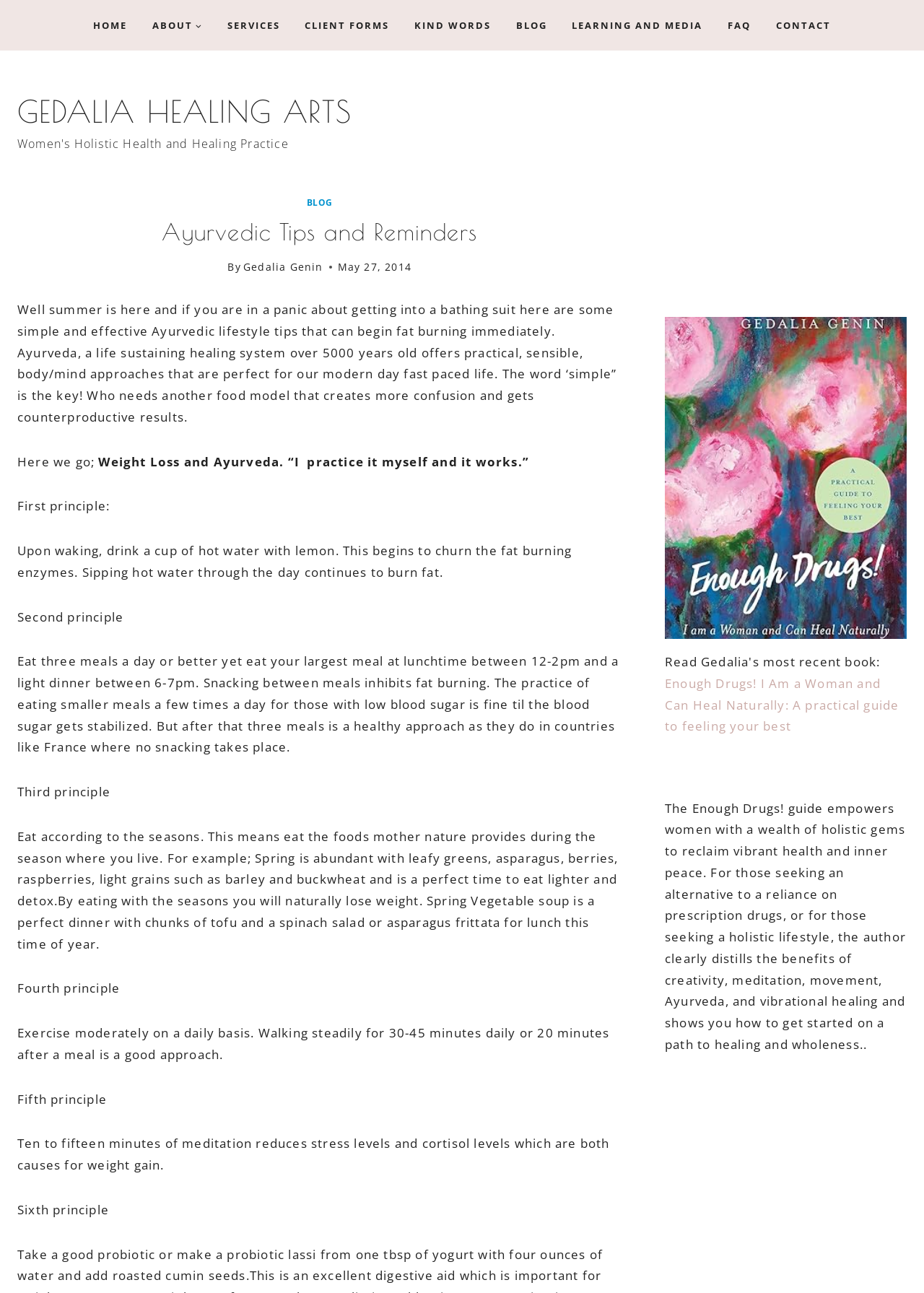Extract the bounding box coordinates for the UI element described by the text: "Gedalia Genin". The coordinates should be in the form of [left, top, right, bottom] with values between 0 and 1.

[0.263, 0.201, 0.35, 0.212]